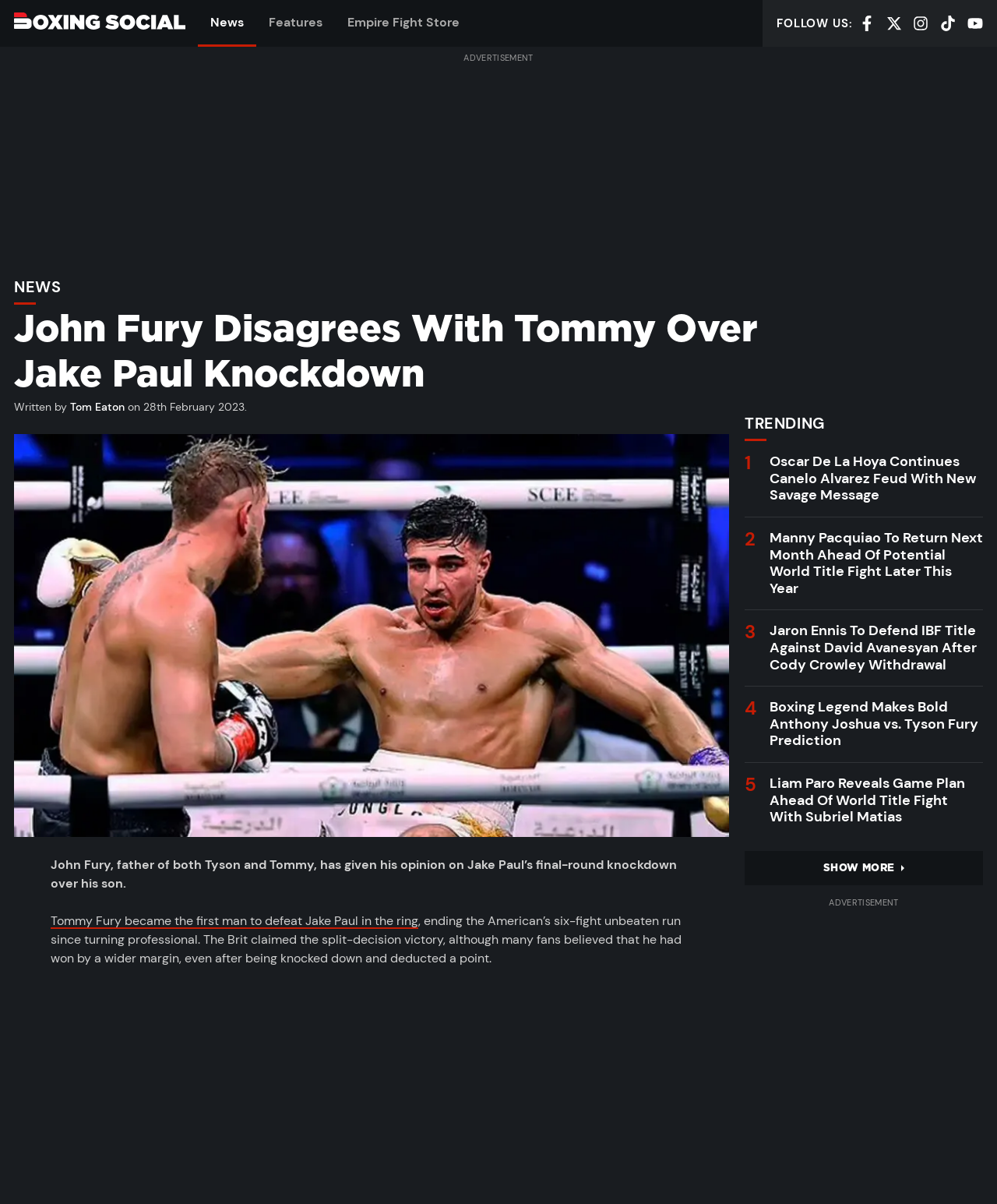Pinpoint the bounding box coordinates of the clickable area necessary to execute the following instruction: "Read the news about Oscar De La Hoya". The coordinates should be given as four float numbers between 0 and 1, namely [left, top, right, bottom].

[0.771, 0.376, 0.979, 0.419]